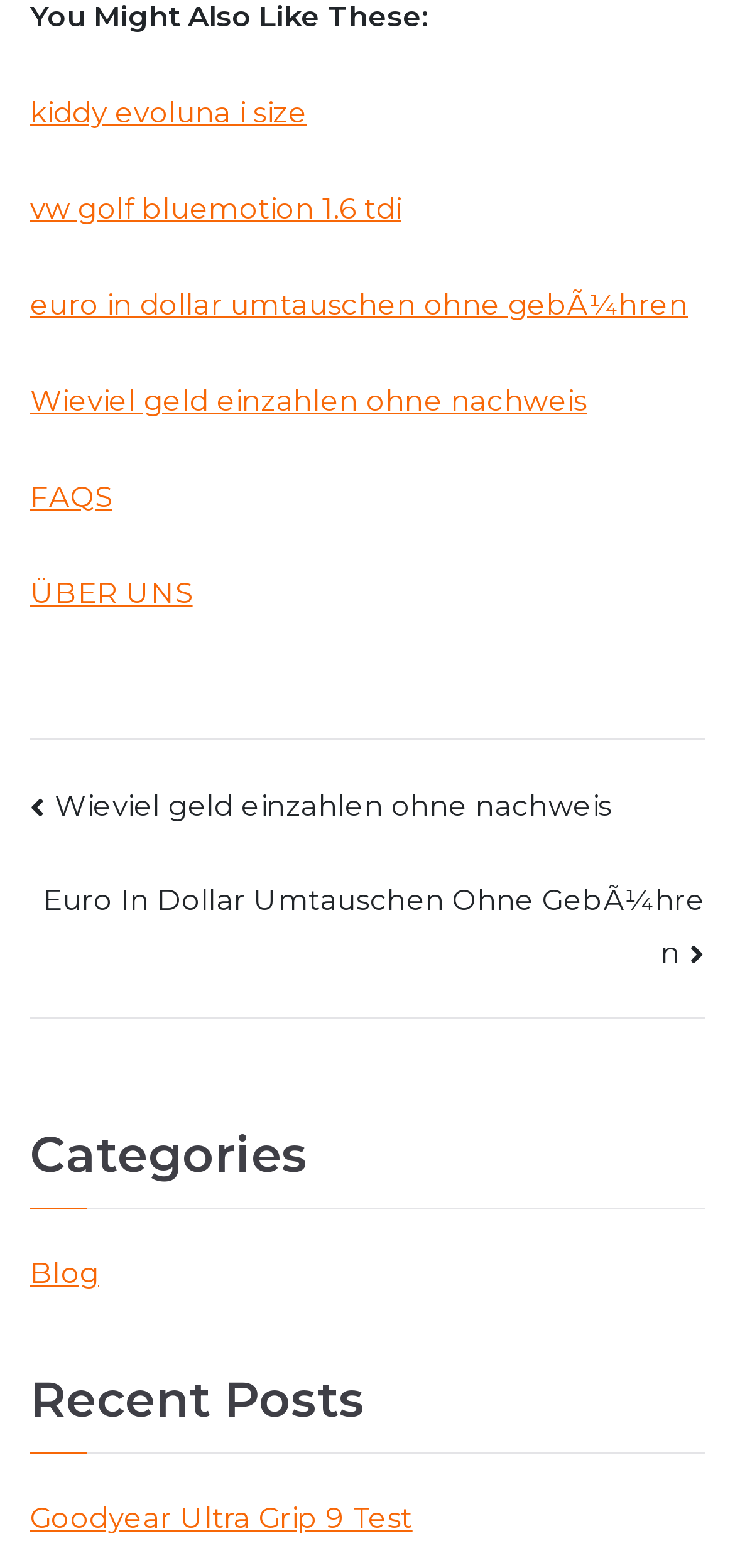Provide the bounding box coordinates, formatted as (top-left x, top-left y, bottom-right x, bottom-right y), with all values being floating point numbers between 0 and 1. Identify the bounding box of the UI element that matches the description: ÜBER UNS

[0.041, 0.366, 0.262, 0.389]